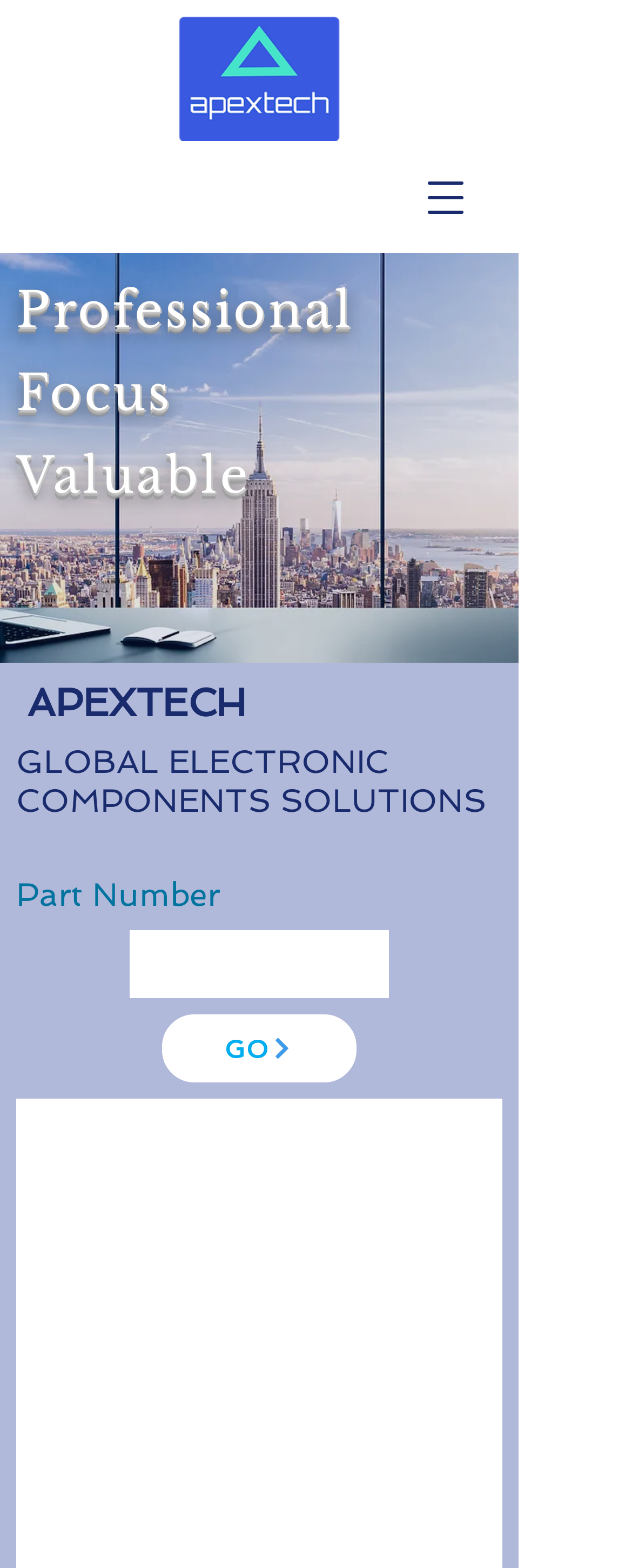Write a detailed summary of the webpage.

The webpage is an electronics components distributor's website. At the top left, there is an image of the Apextech Logo. Below the logo, there are five headings that span across the top section of the page, reading "Professional", "Focus", "Valuable", "APEXTECH", and "GLOBAL ELECTRONIC COMPONENTS SOLUTIONS" respectively. 

On the top right, there is a button to open the navigation menu. Next to it, there is a search bar with a "Part Number" heading and two buttons, one with no label and another labeled "Go". The "Go" button has the text "GO" inside it.

At the bottom right, there is a button labeled "Chat" accompanied by a small image.